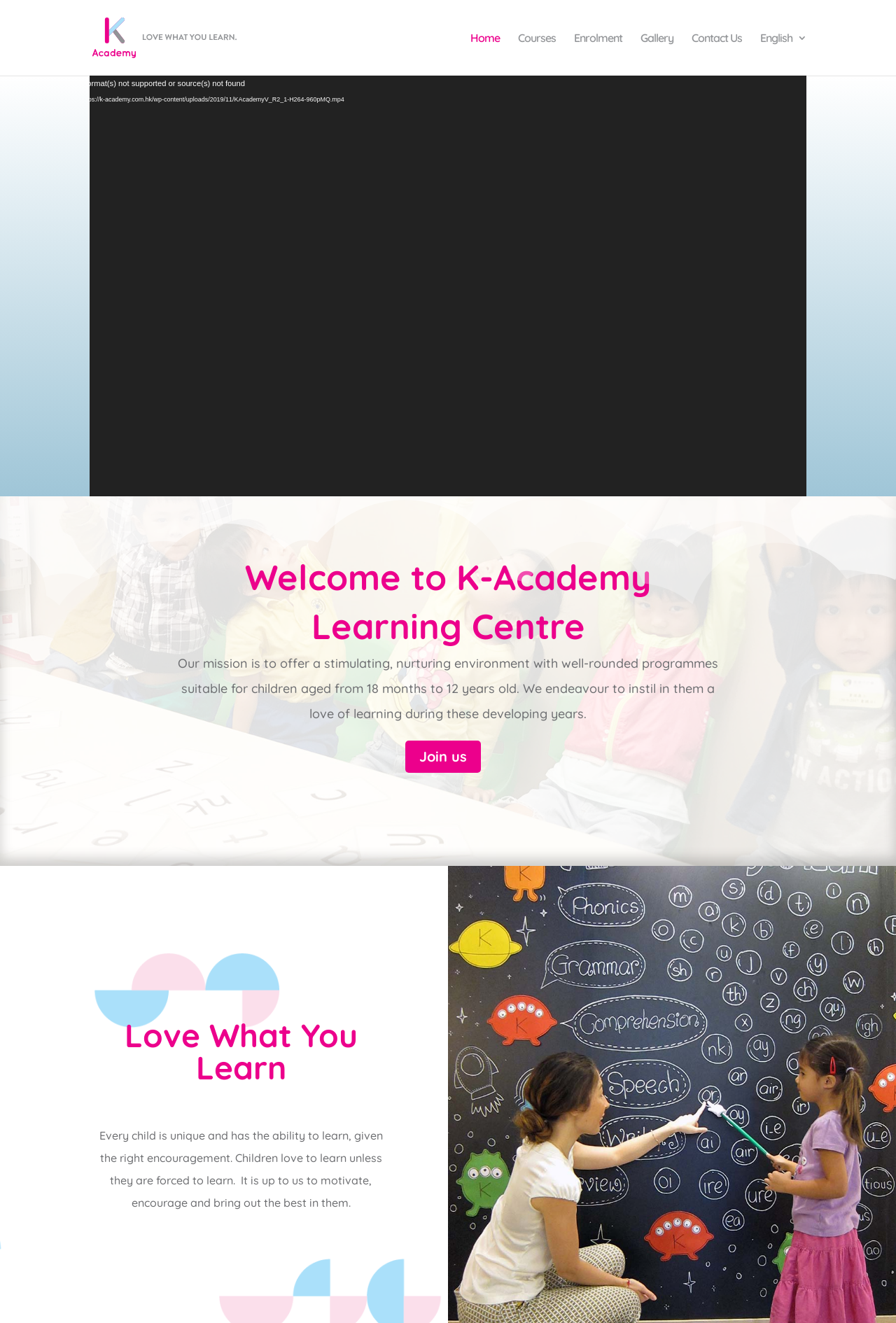What is the phrase that describes the centre's approach to learning?
Analyze the image and provide a thorough answer to the question.

The phrase that describes the centre's approach to learning can be found in the heading that says 'Love What You Learn', which is a key part of the centre's mission and philosophy.